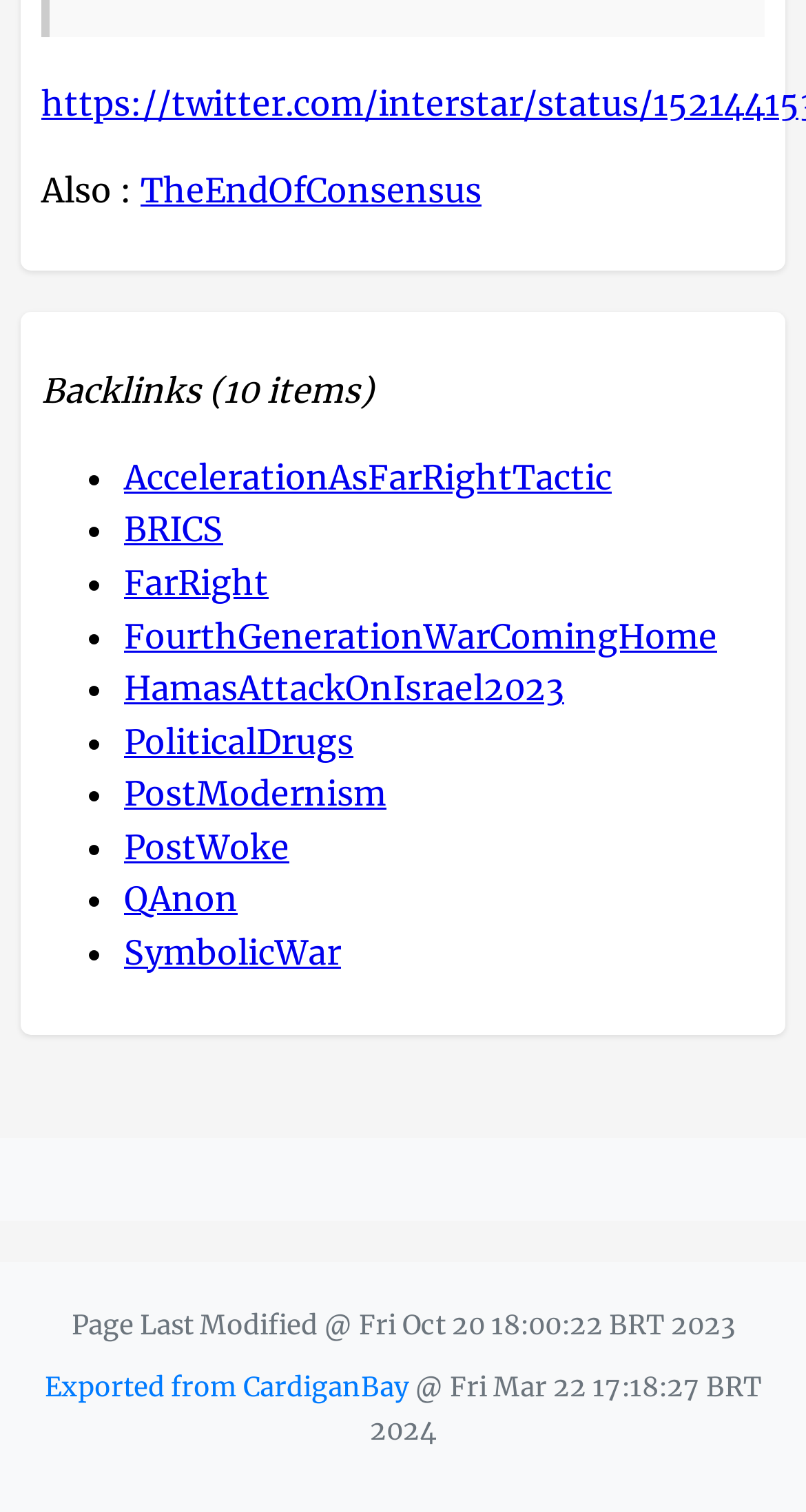Based on the element description, predict the bounding box coordinates (top-left x, top-left y, bottom-right x, bottom-right y) for the UI element in the screenshot: December 2023

None